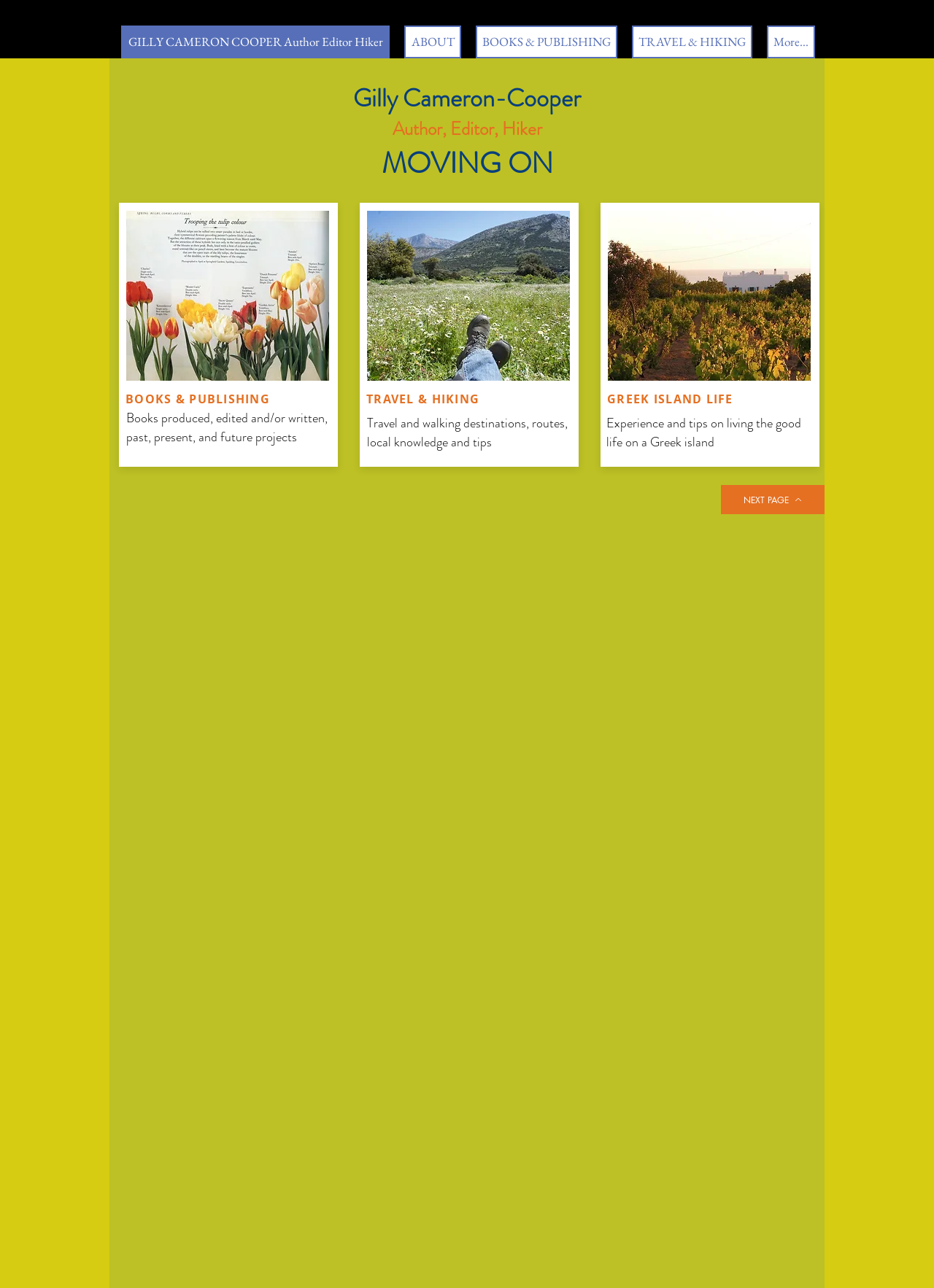Give a complete and precise description of the webpage's appearance.

This webpage is about Gilly Cameron-Cooper, a travel and hiking guide author who shares her experiences and expertise on living on a Greek island. At the top of the page, there is a navigation menu with links to different sections, including "GILLY CAMERON COOPER Author Editor Hiker", "ABOUT", "BOOKS & PUBLISHING", "TRAVEL & HIKING", and "More...". Below the navigation menu, there are three headings that introduce Gilly Cameron-Cooper, describing her as an author, editor, and hiker, and mentioning her blog "MOVING ON".

On the left side of the page, there are three sections, each with a heading and an image. The first section is about "BOOKS & PUBLISHING", with an image of a book cover, and a brief description of books produced, edited, and/or written by Gilly. The second section is about "TRAVEL & HIKING", with an image of a scenic hiking route, and a brief description of travel and walking destinations, routes, and local knowledge. The third section is about "GREEK ISLAND LIFE", with an image of a house on a Greek island, and a brief description of Gilly's experience and tips on living on a Greek island.

At the bottom of the page, there is a link to the "NEXT PAGE". Overall, the webpage provides an overview of Gilly Cameron-Cooper's work and expertise as a travel and hiking guide author, and offers a glimpse into her experiences and knowledge on living on a Greek island.